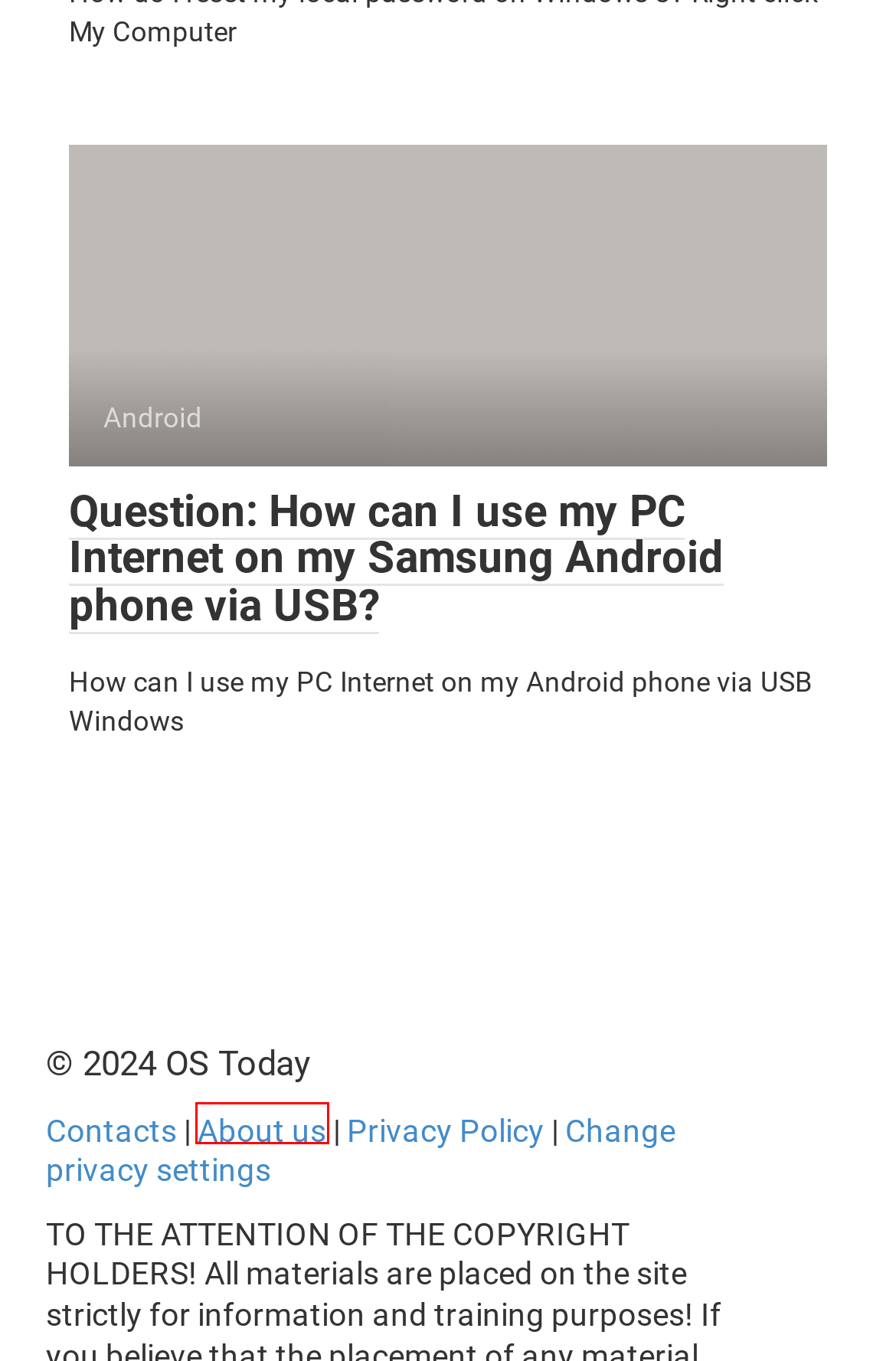A screenshot of a webpage is given with a red bounding box around a UI element. Choose the description that best matches the new webpage shown after clicking the element within the red bounding box. Here are the candidates:
A. You asked: Where do you find your programs in Windows 8?
B. Android Archives - OS Today
C. Privacy Policy & Cookies - OS Today
D. Question: How can I use my PC Internet on my Samsung Android phone via USB?
E. Contacts - OS Today
F. When was the first operating system created?
G. About us - OS Today
H. Best answer: How do I change the password on my Windows 8 computer?

G